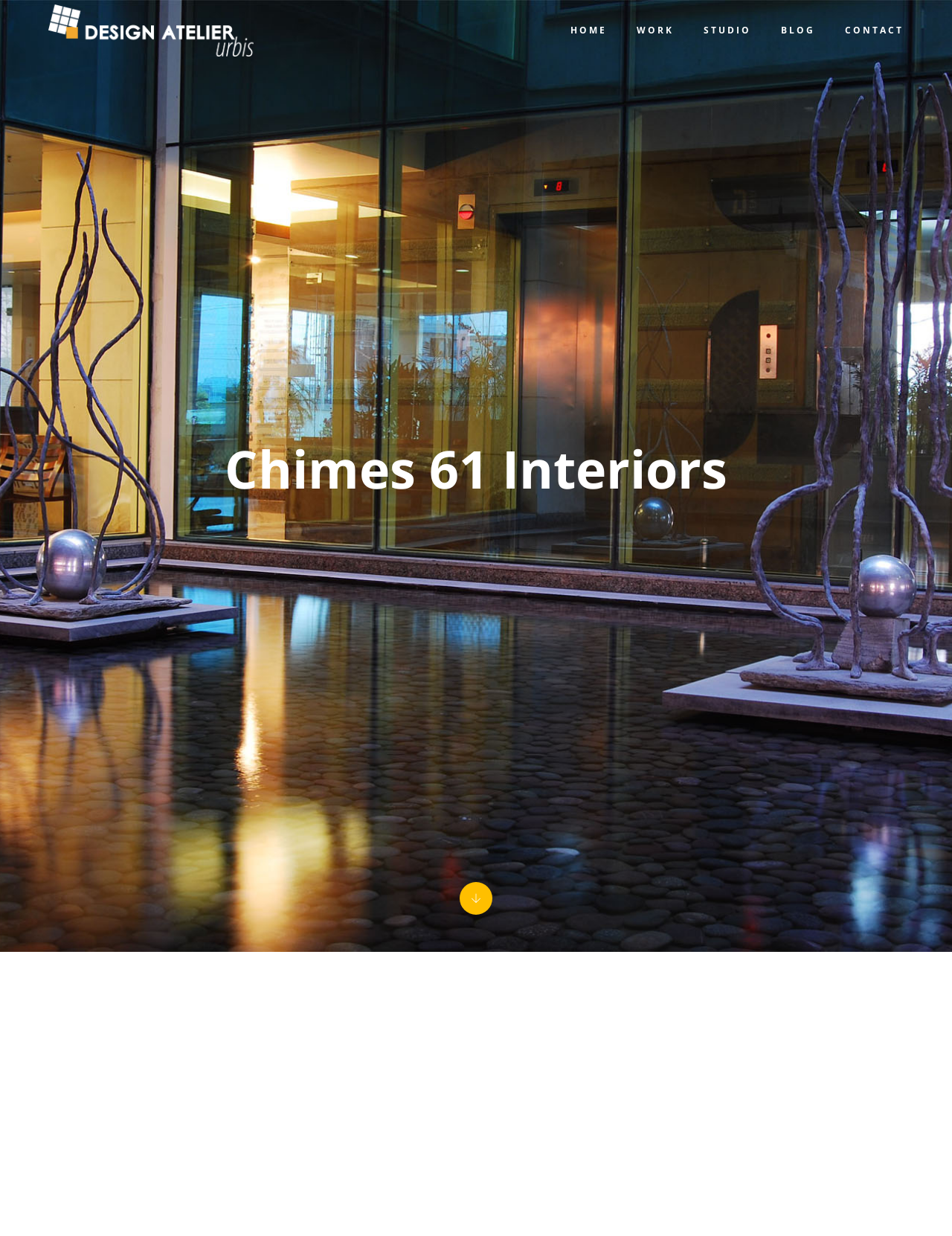Could you please study the image and provide a detailed answer to the question:
What type of design does the firm specialize in?

The webpage describes the firm as specializing in green architecture, campus design, restaurant, and hospitality design, which suggests that green architecture is one of the areas of expertise.